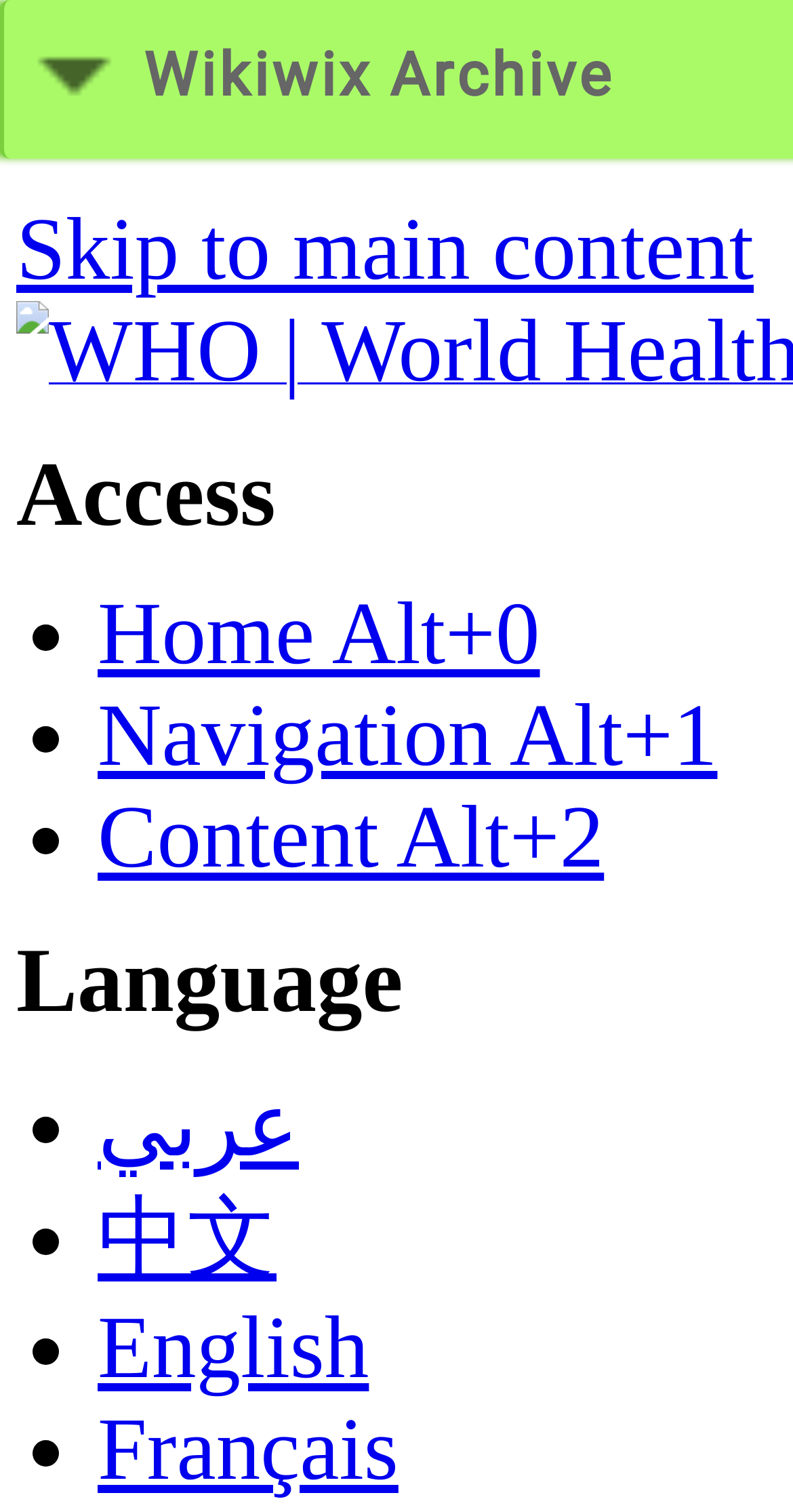What is the position of the 'Skip to main content' link?
Using the visual information from the image, give a one-word or short-phrase answer.

Top-left